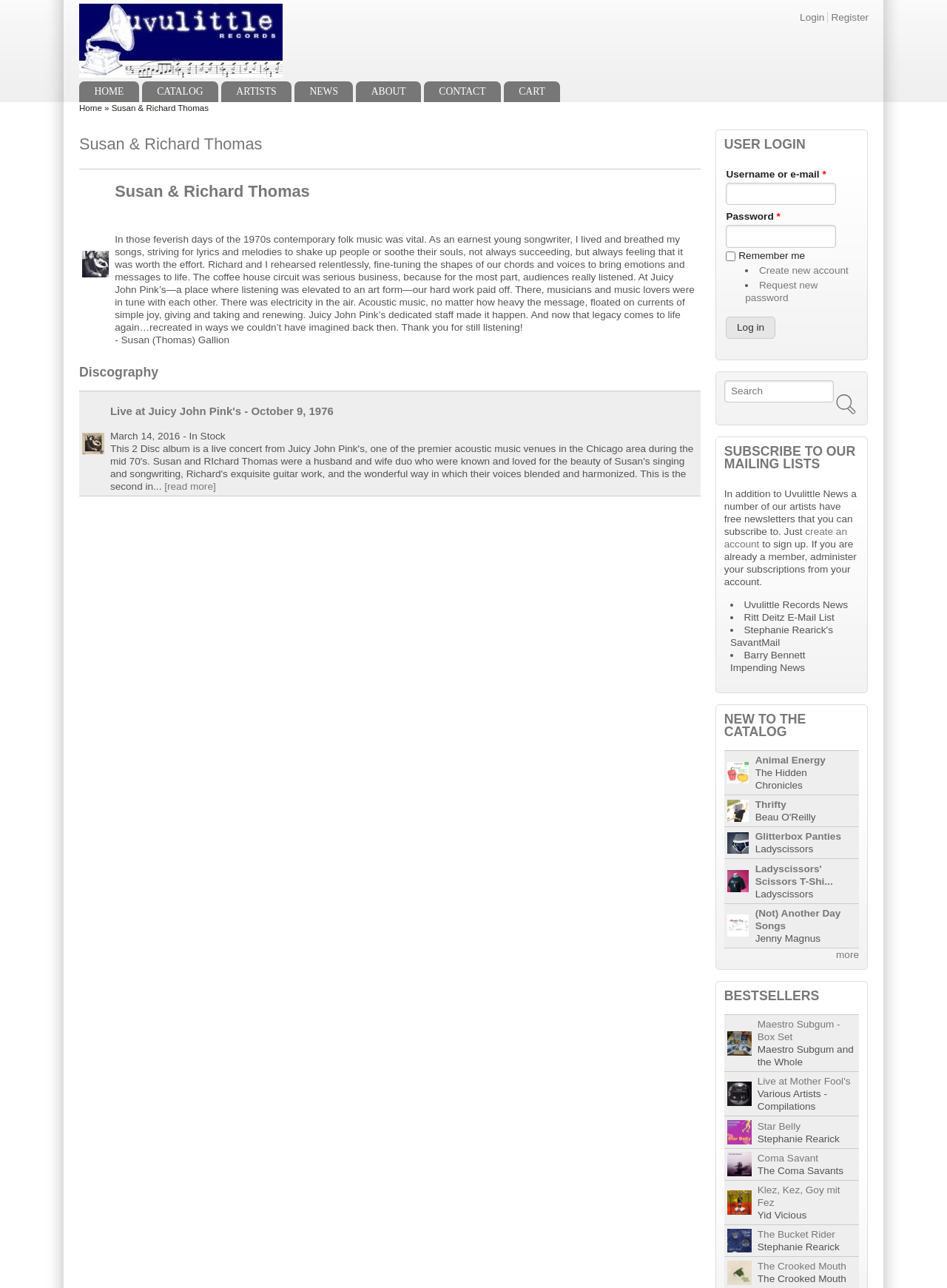Identify the bounding box coordinates for the UI element described as: "Request new password". The coordinates should be provided as four floats between 0 and 1: [left, top, right, bottom].

[0.787, 0.217, 0.863, 0.236]